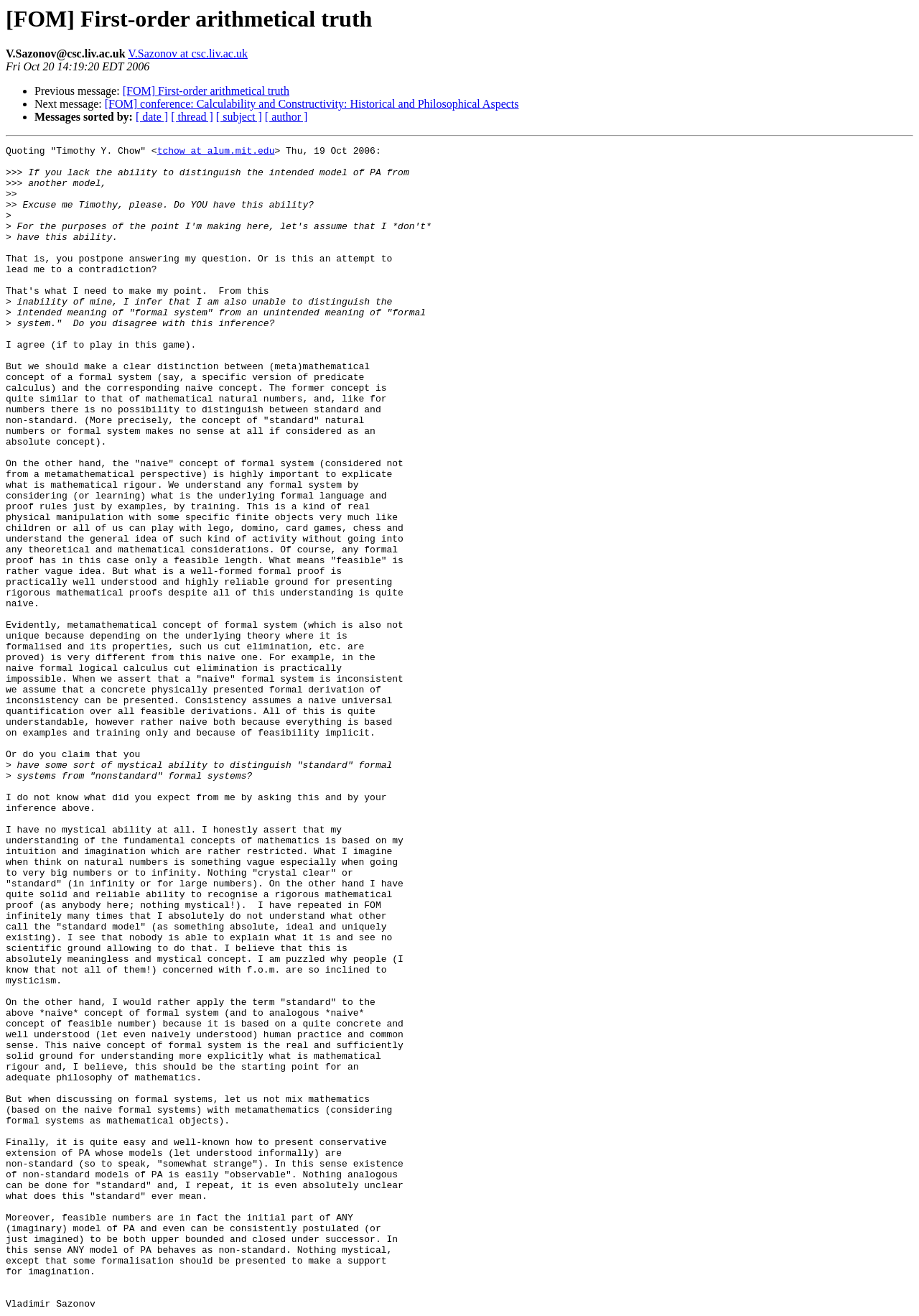Locate the coordinates of the bounding box for the clickable region that fulfills this instruction: "View previous message".

[0.133, 0.065, 0.315, 0.074]